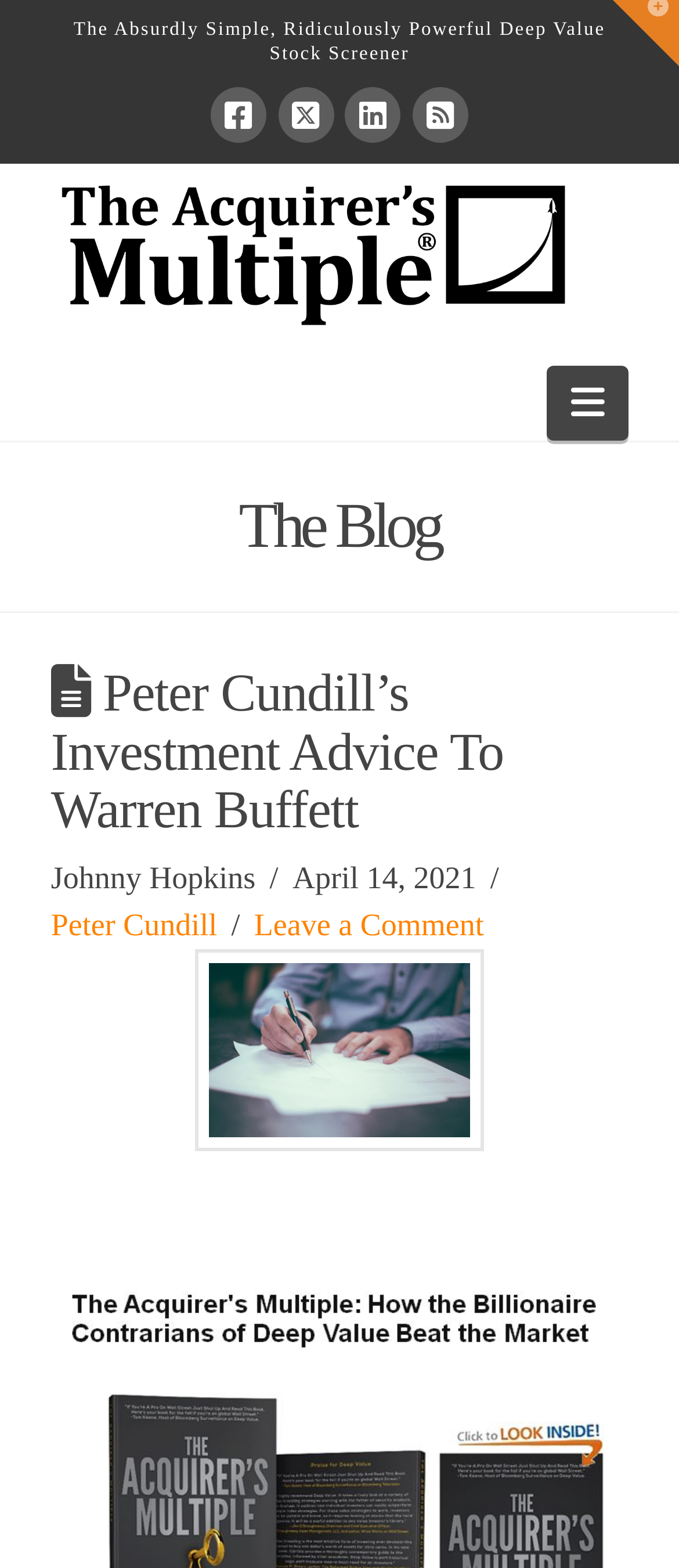Who is the author of the article?
Look at the image and answer with only one word or phrase.

Johnny Hopkins